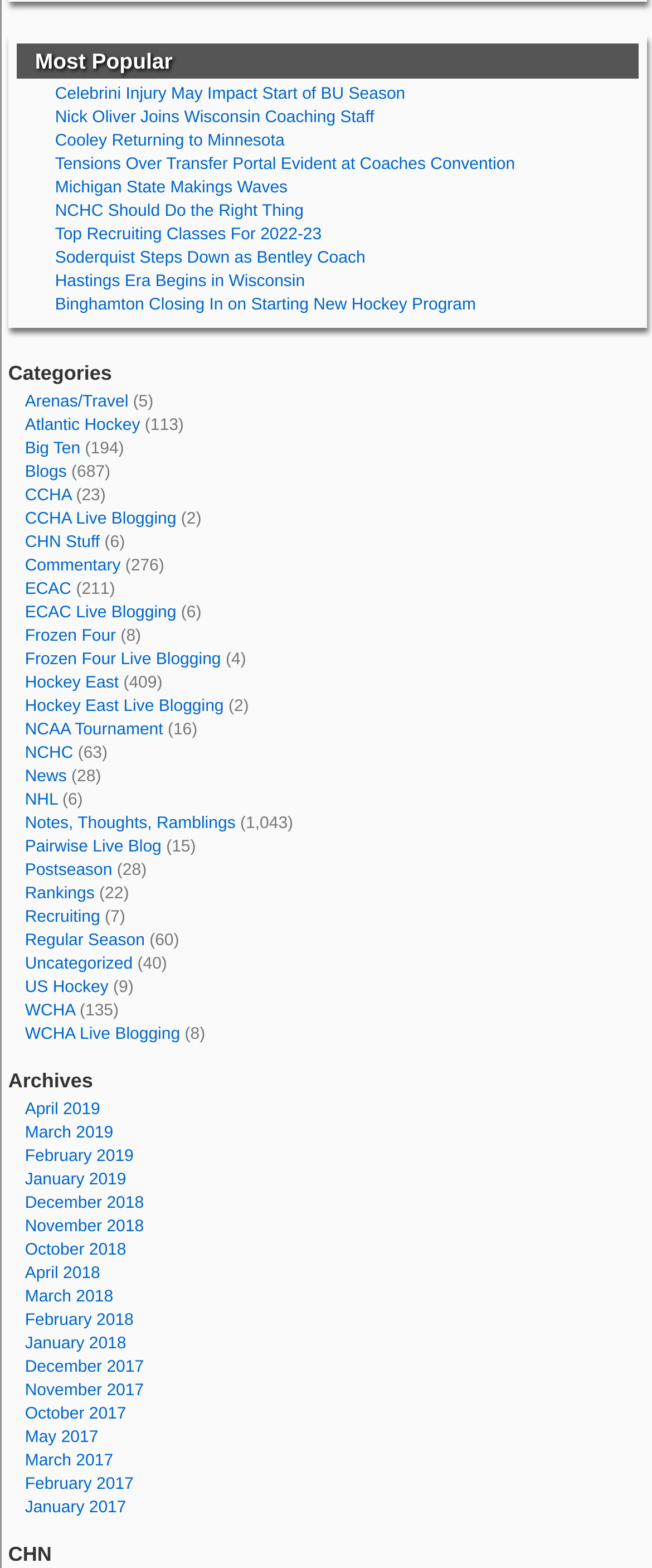Please locate the bounding box coordinates of the region I need to click to follow this instruction: "Explore the 'Archives' section".

[0.013, 0.682, 0.993, 0.697]